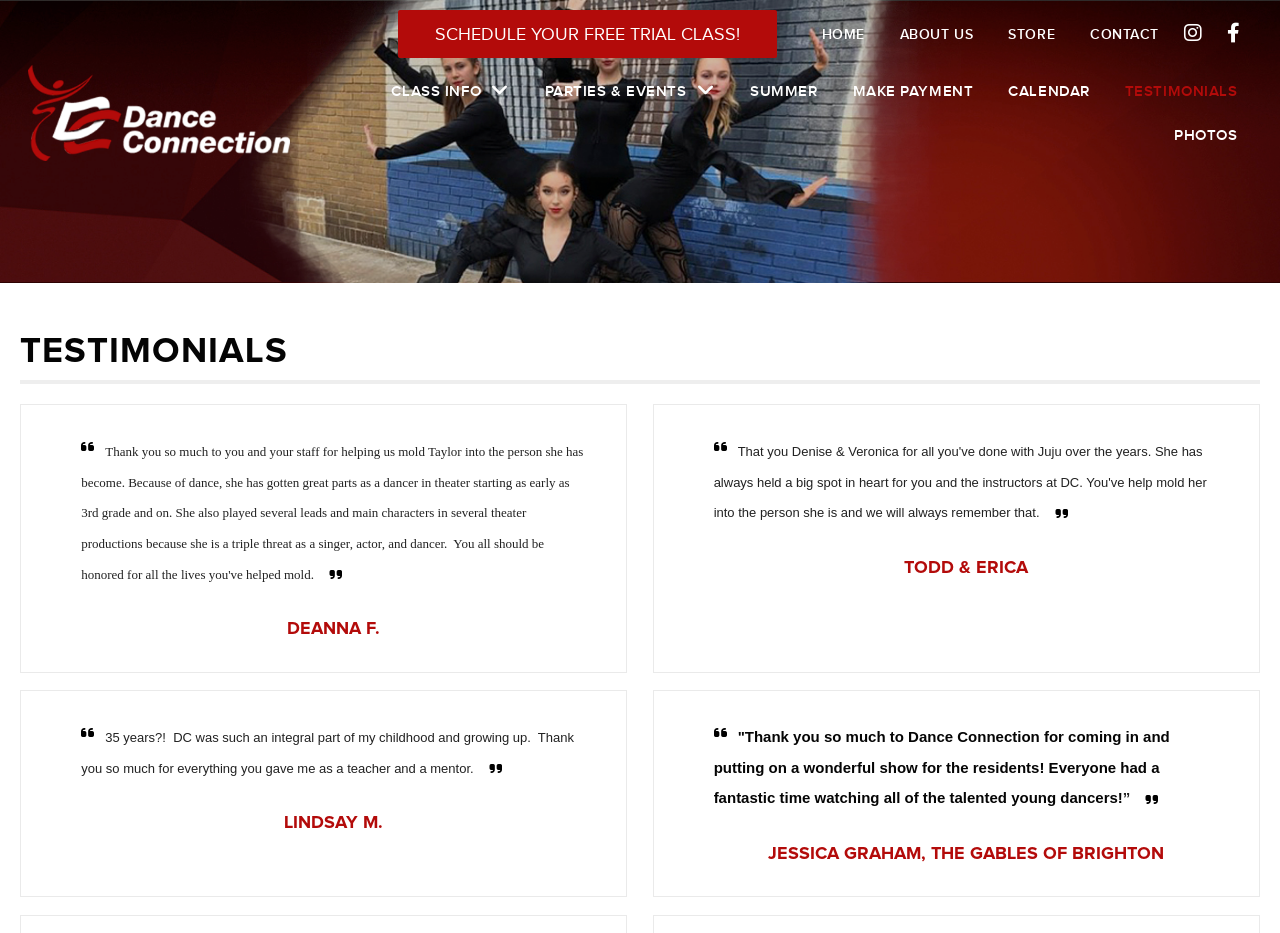What is the tone of the testimonials on this webpage?
Give a detailed and exhaustive answer to the question.

The testimonials on this webpage are all positive and express gratitude towards the dance studio. The quotes mention how the studio has been an integral part of their childhood, how they appreciate the performances, and how they have had a fantastic time. The tone is overwhelmingly positive and suggests that the dance studio has a strong reputation and is well-liked by its customers.